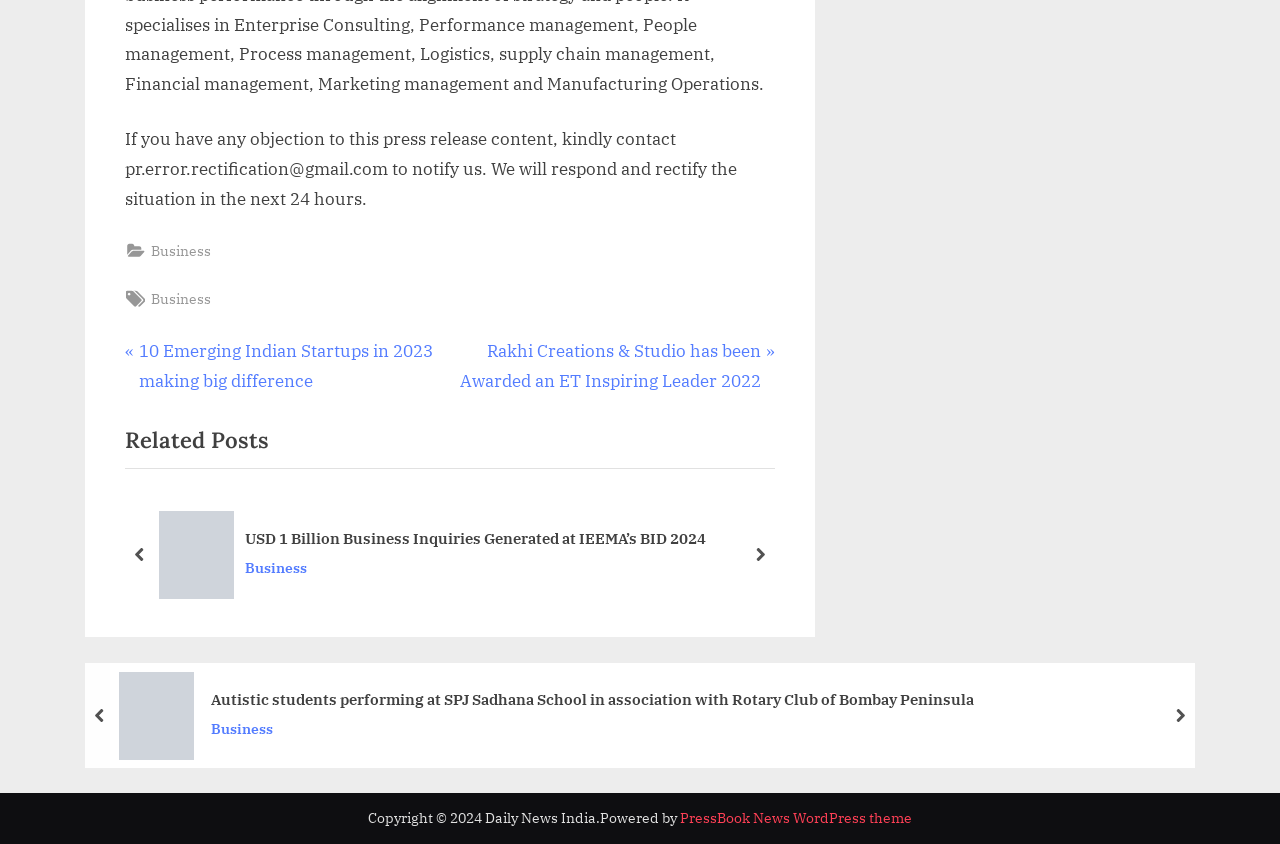What is the copyright year of the webpage?
Refer to the screenshot and answer in one word or phrase.

2024